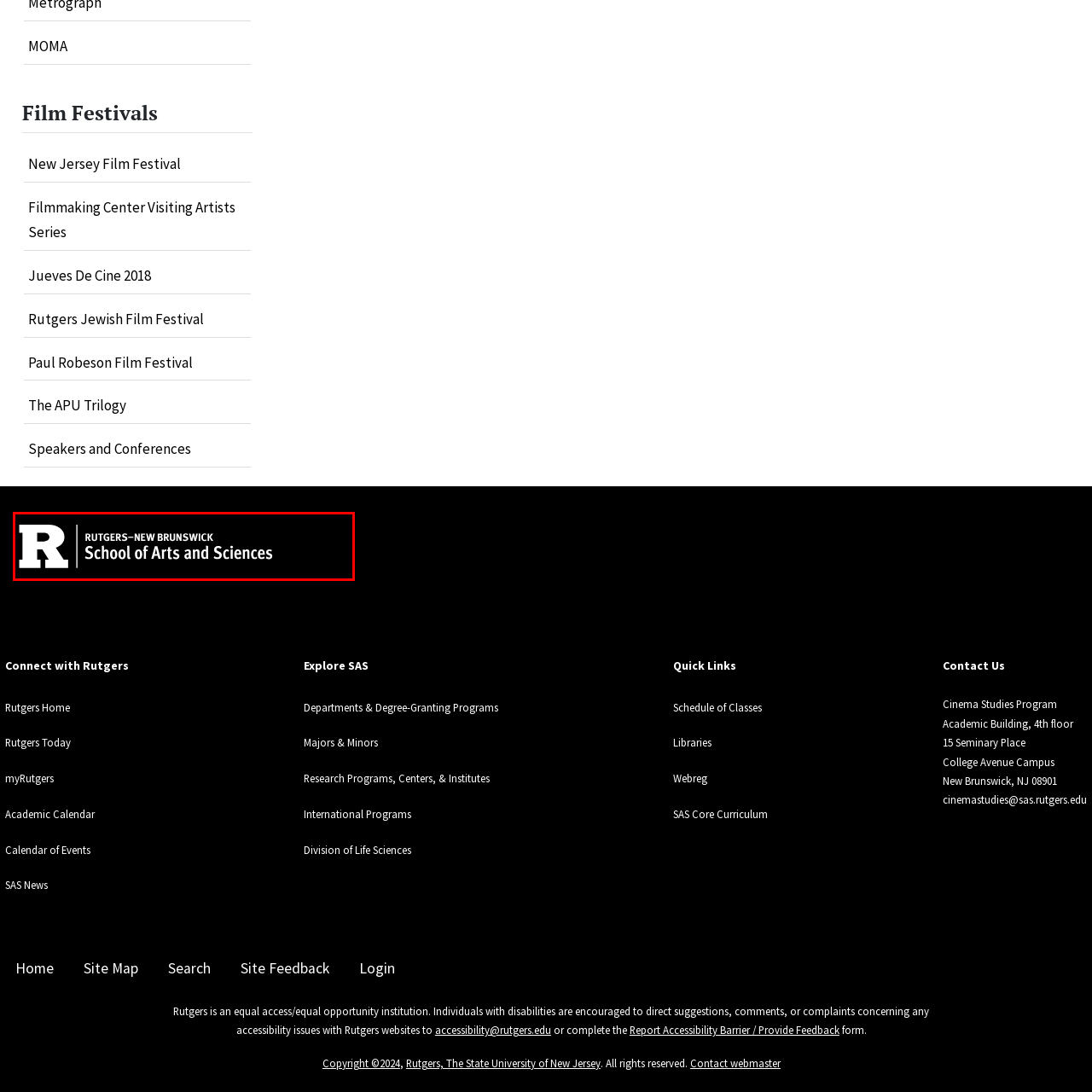View the portion of the image within the red bounding box and answer this question using a single word or phrase:
What is the style of the typography used for the letter 'R'?

Bold, modern